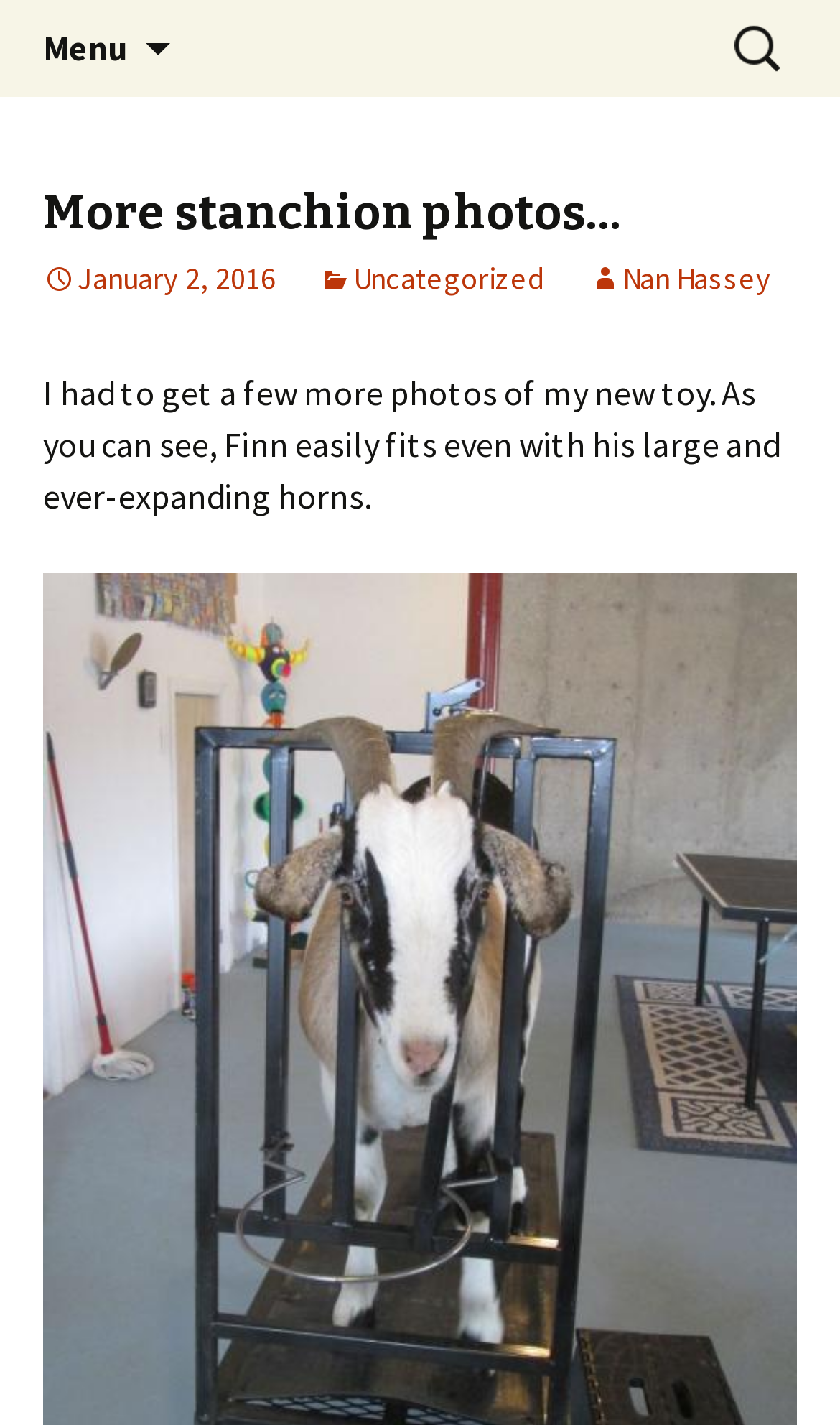Give an in-depth explanation of the webpage layout and content.

The webpage is titled "More stanchion photos… | Goat-O-Rama" and appears to be a blog post about a goat named Finn. At the top of the page, there are two headings: "Goat-O-Rama" and "Put some color in your herd!". 

On the top left, there is a button labeled "Menu" with an icon. On the top right, there is a search bar with a label "Search for:" and a search box. 

Below the search bar, there is a header section that contains the title of the blog post "More stanchion photos…" and three links: a date "January 2, 2016", a category "Uncategorized", and an author "Nan Hassey". 

The main content of the page is a paragraph of text that describes the blog post, mentioning Finn and his horns. There are no images explicitly mentioned in the accessibility tree, but based on the context, it is likely that there are images of Finn and his stanchion on the page.